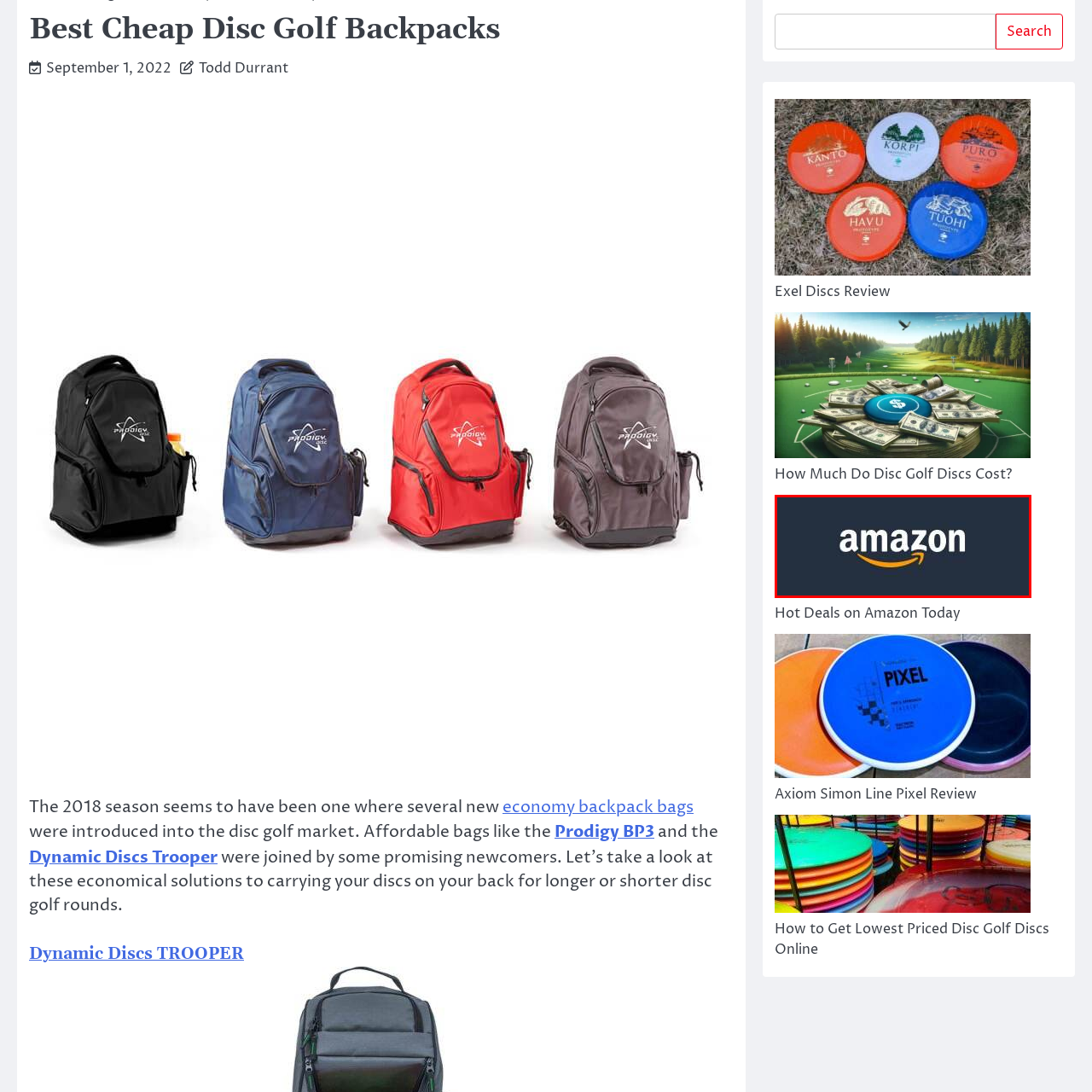Study the image enclosed in red and provide a single-word or short-phrase answer: What type of content does the image represent?

Promotional content